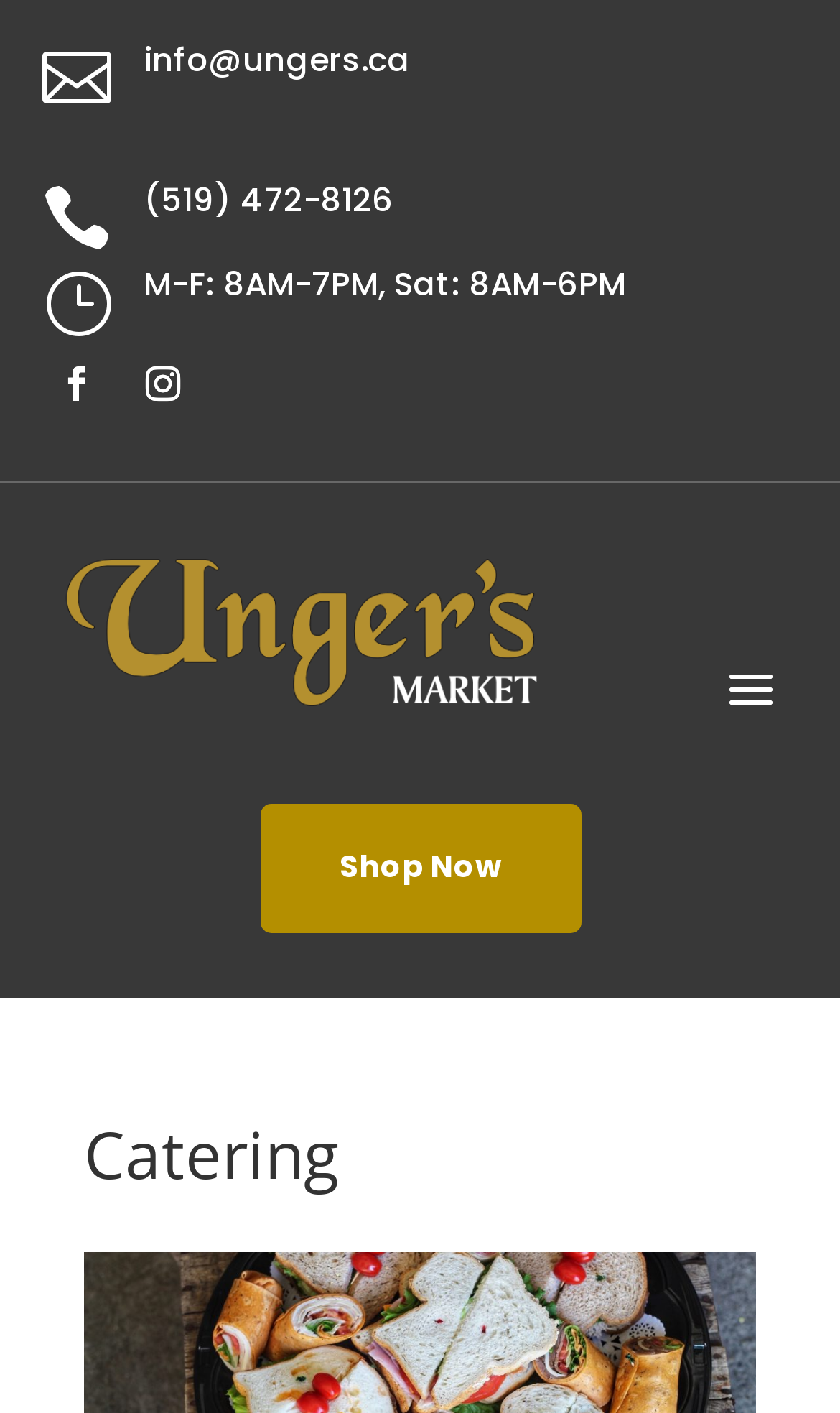What are the business hours of Unger's Market?
Examine the image closely and answer the question with as much detail as possible.

The business hours can be found in the top section of the webpage, inside a heading element, which is a child of a layout table. The hours are listed in a specific format, indicating the days of the week and the corresponding hours.